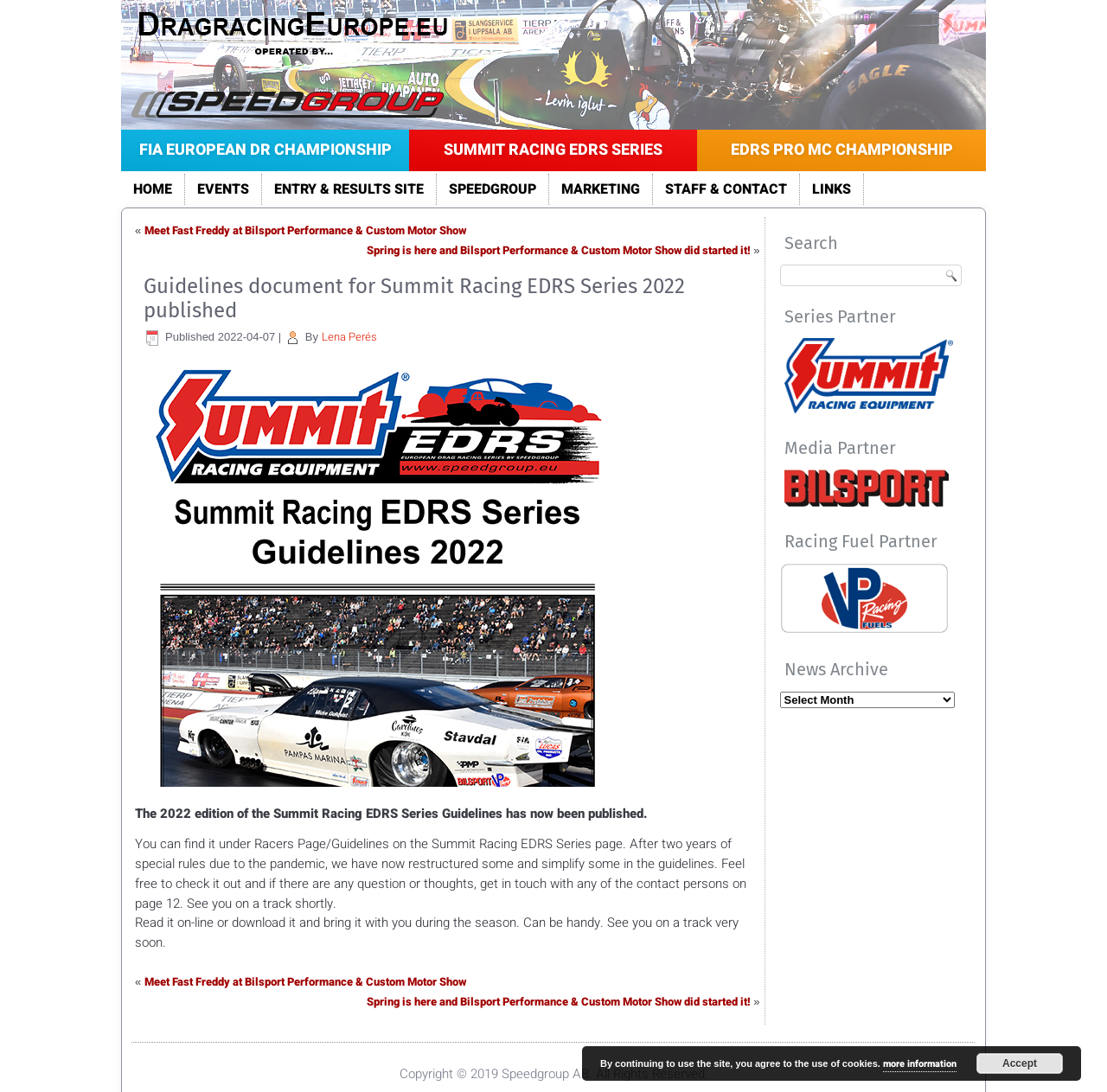Please identify the bounding box coordinates of the area that needs to be clicked to follow this instruction: "Search for a series partner".

[0.704, 0.242, 0.869, 0.262]